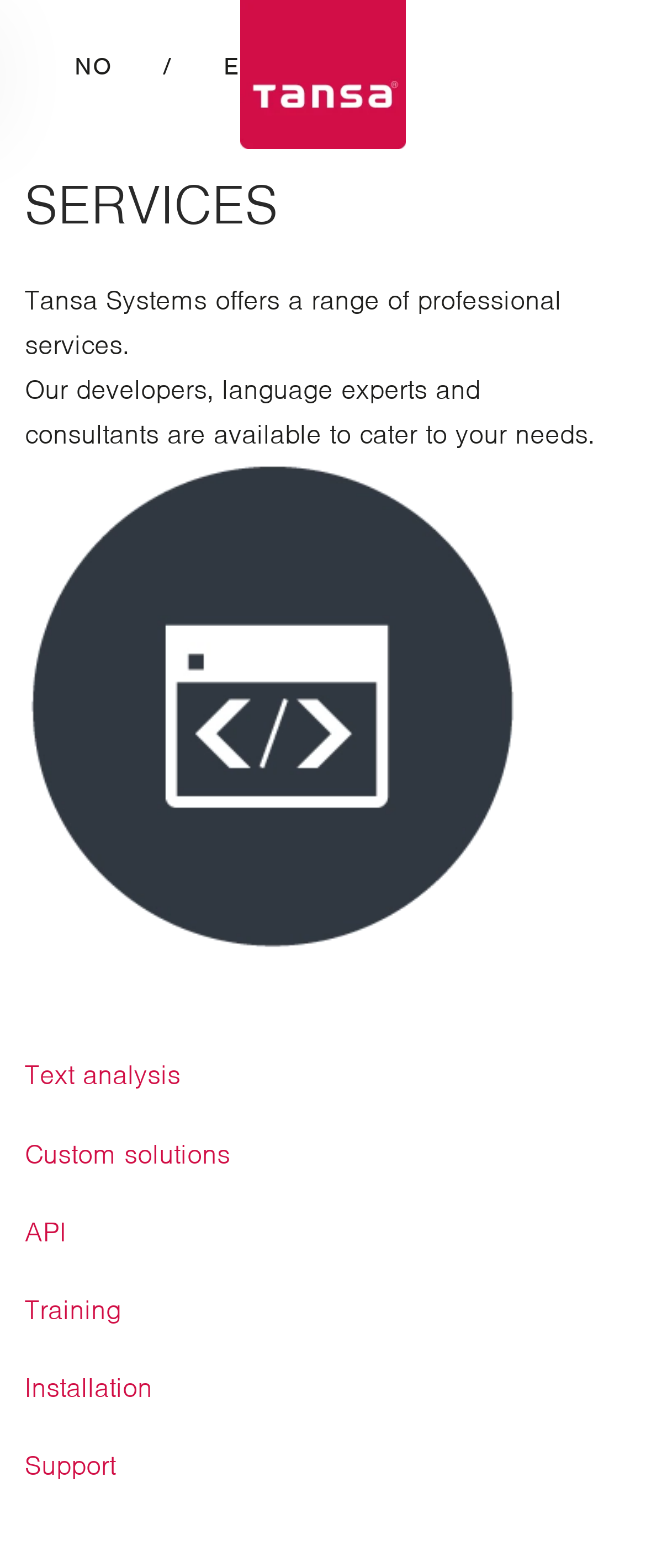How many services are listed?
Using the information presented in the image, please offer a detailed response to the question.

The services offered by Tansa Systems are listed below the introductory text, and there are 7 services listed: 'Text analysis', 'Custom solutions', 'API', 'Training', 'Installation', and 'Support'.